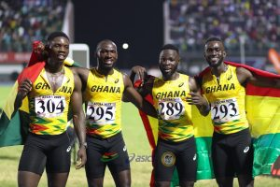What is the mood of the athletes in the image?
Answer the question with a detailed explanation, including all necessary information.

The athletes appear joyful and triumphant, likely due to achieving a significant victory or milestone, as evident from their facial expressions and body language.